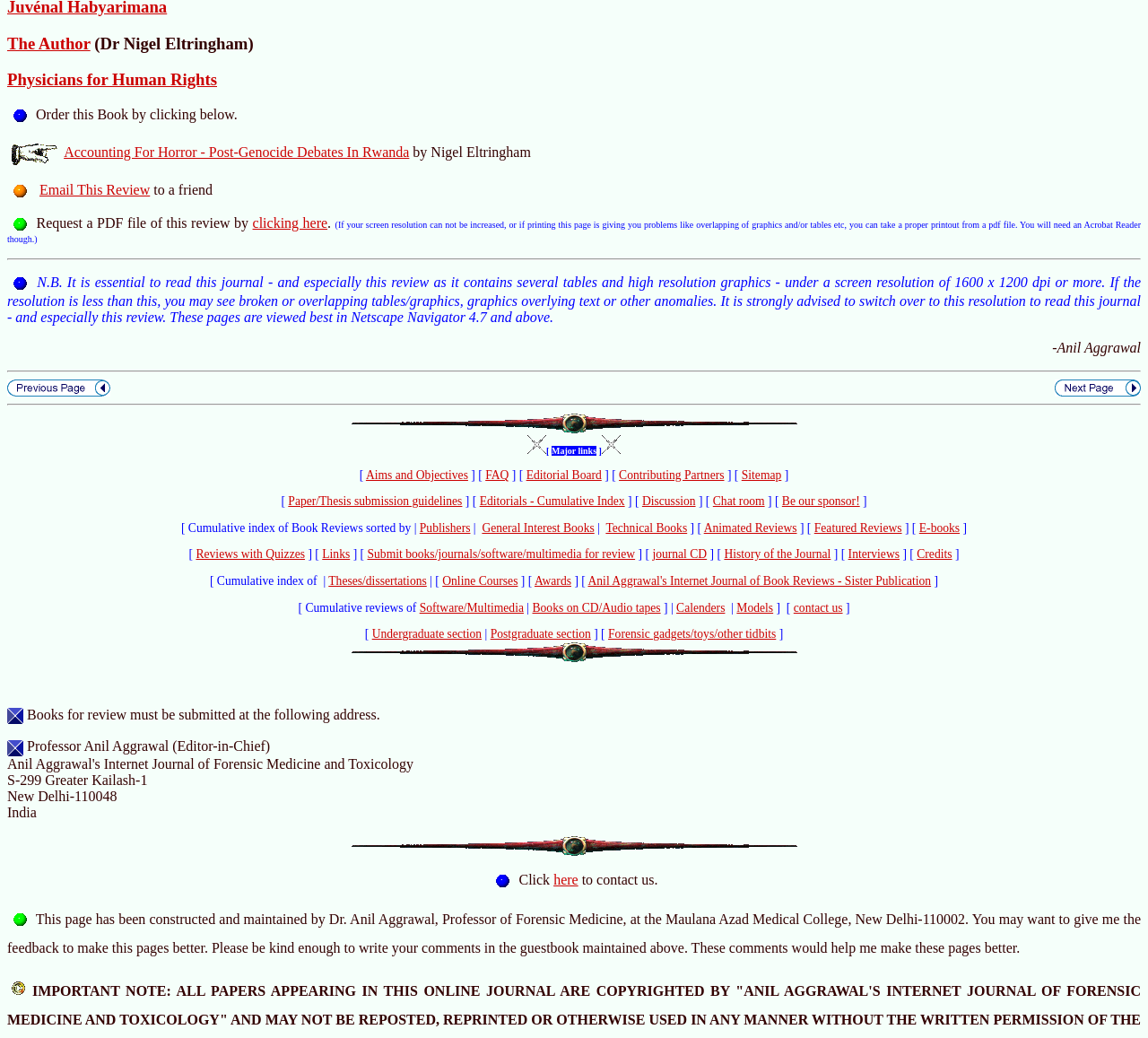From the given element description: "Discussion", find the bounding box for the UI element. Provide the coordinates as four float numbers between 0 and 1, in the order [left, top, right, bottom].

[0.559, 0.476, 0.606, 0.489]